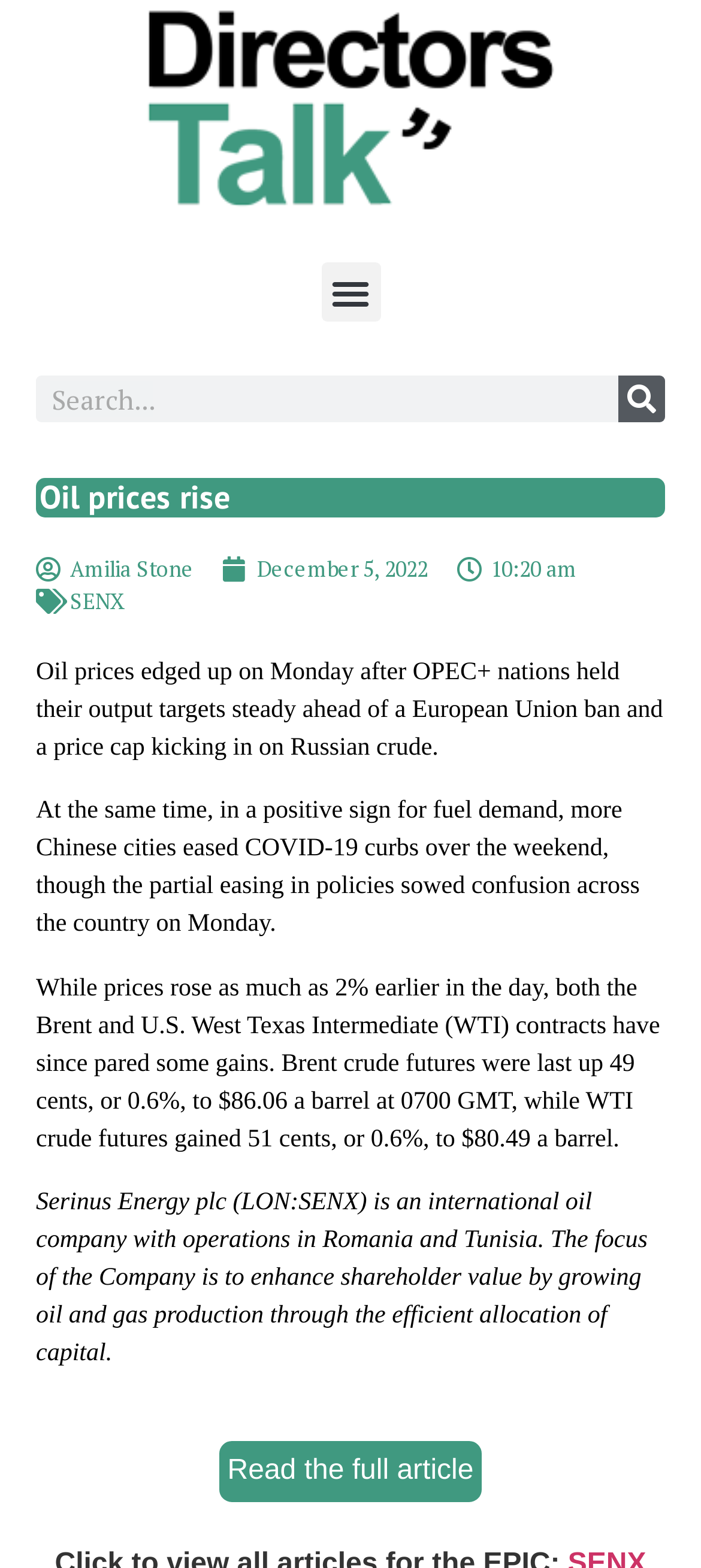Produce a meticulous description of the webpage.

The webpage is about oil prices and features a news article. At the top, there is a logo of "DirectorsTalk" accompanied by a link to the website. Next to the logo, there is a menu toggle button. On the right side of the top section, there is a search bar with a search button.

Below the top section, there is a heading that reads "Oil prices rise". Underneath the heading, there are links to the author's name, "Amilia Stone", and the publication date, "December 5, 2022", along with the time "10:20 am". There is also a link to "SENX" on the left side.

The main content of the webpage is a news article, which is divided into four paragraphs. The first paragraph discusses how oil prices edged up on Monday after OPEC+ nations held their output targets steady. The second paragraph talks about how more Chinese cities eased COVID-19 curbs over the weekend. The third paragraph provides information about the prices of Brent and U.S. West Texas Intermediate (WTI) contracts. The fourth paragraph describes Serinus Energy plc, an international oil company with operations in Romania and Tunisia.

At the bottom of the webpage, there is a link to "Read the full article".